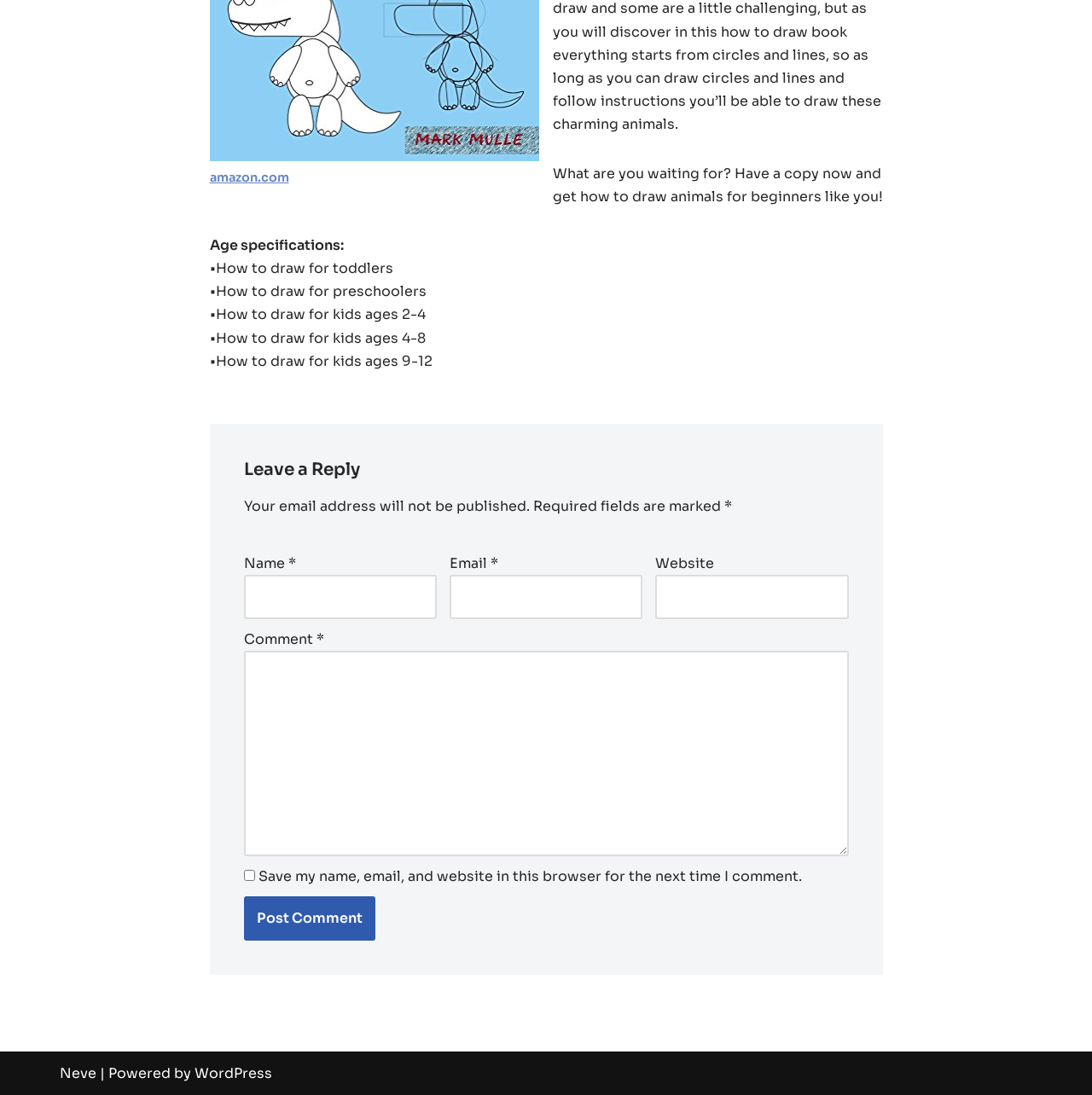Using the provided description parent_node: Comment * name="comment", find the bounding box coordinates for the UI element. Provide the coordinates in (top-left x, top-left y, bottom-right x, bottom-right y) format, ensuring all values are between 0 and 1.

[0.223, 0.594, 0.777, 0.782]